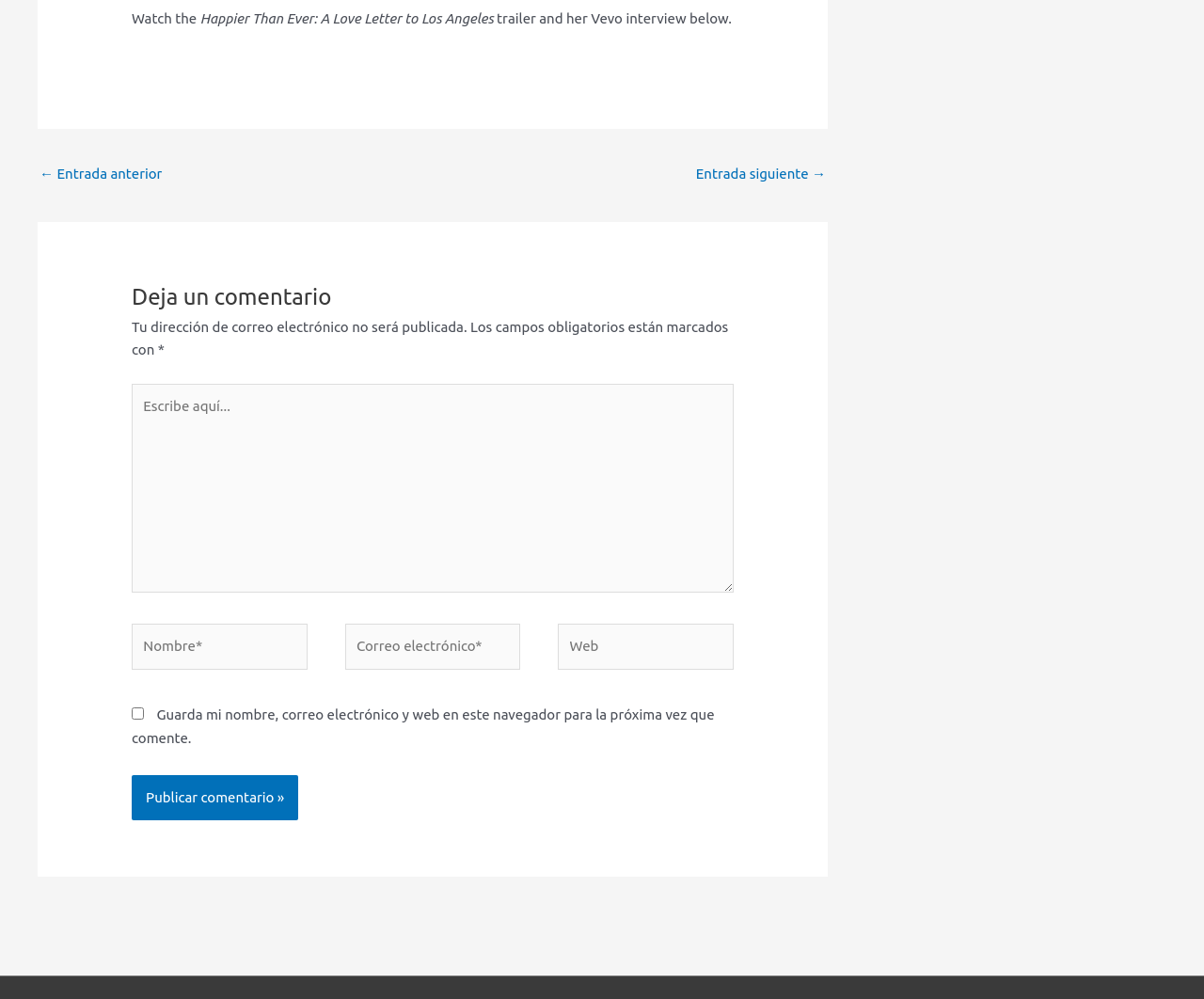Answer the question briefly using a single word or phrase: 
What is the default state of the checkbox?

Unchecked